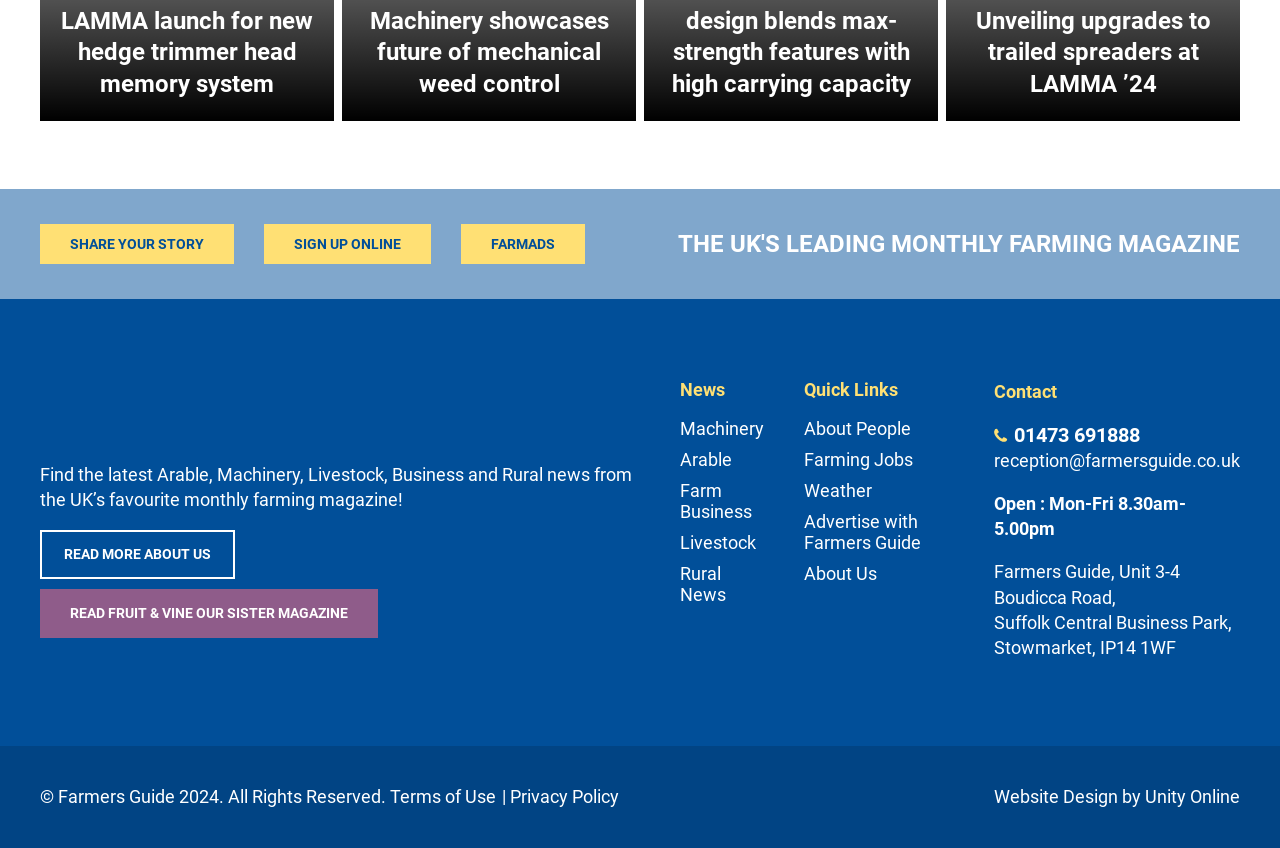Using the provided element description "Rural News", determine the bounding box coordinates of the UI element.

[0.531, 0.664, 0.597, 0.714]